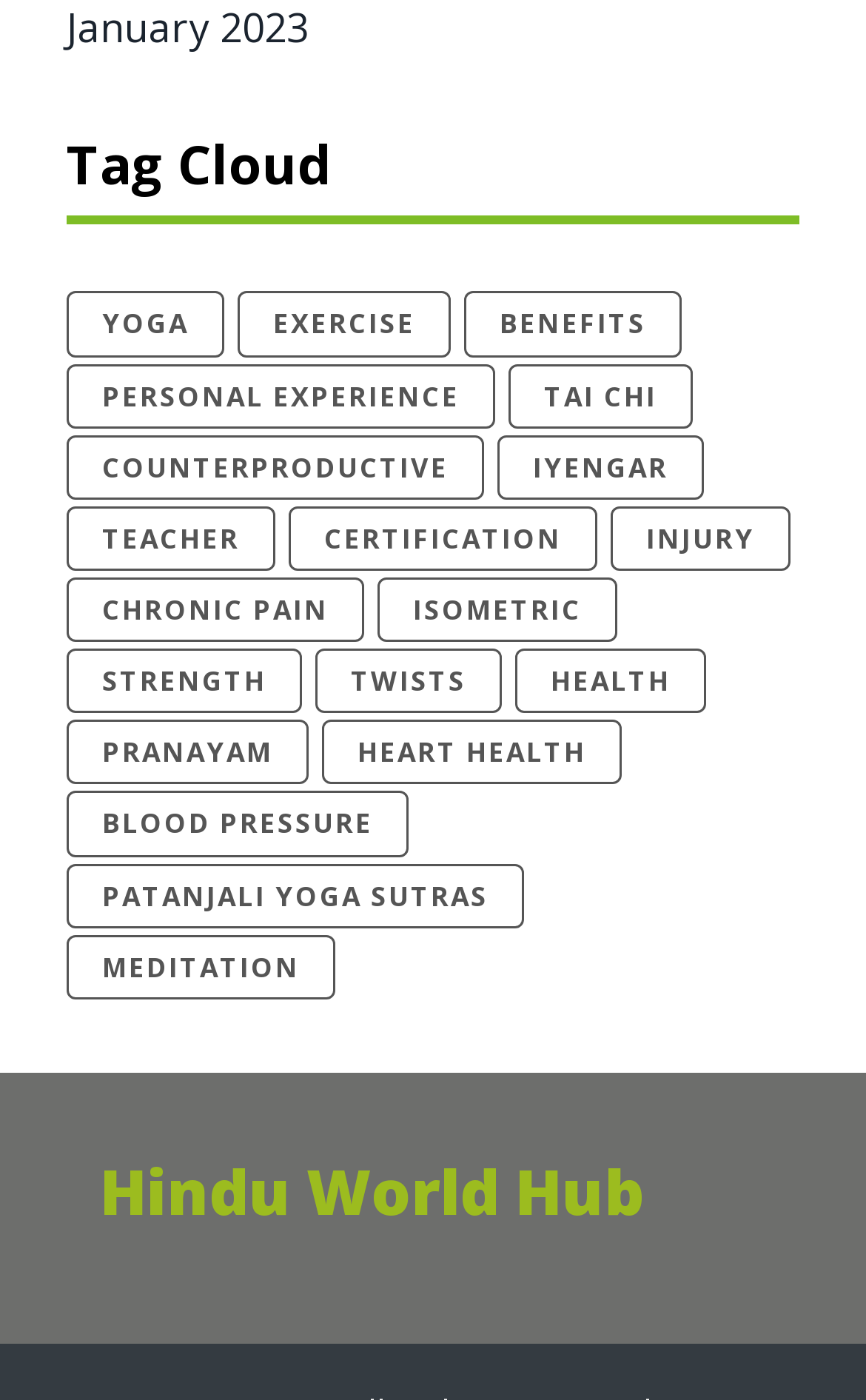Find the bounding box coordinates for the HTML element described as: "patanjali yoga sutras". The coordinates should consist of four float values between 0 and 1, i.e., [left, top, right, bottom].

[0.077, 0.615, 0.605, 0.661]